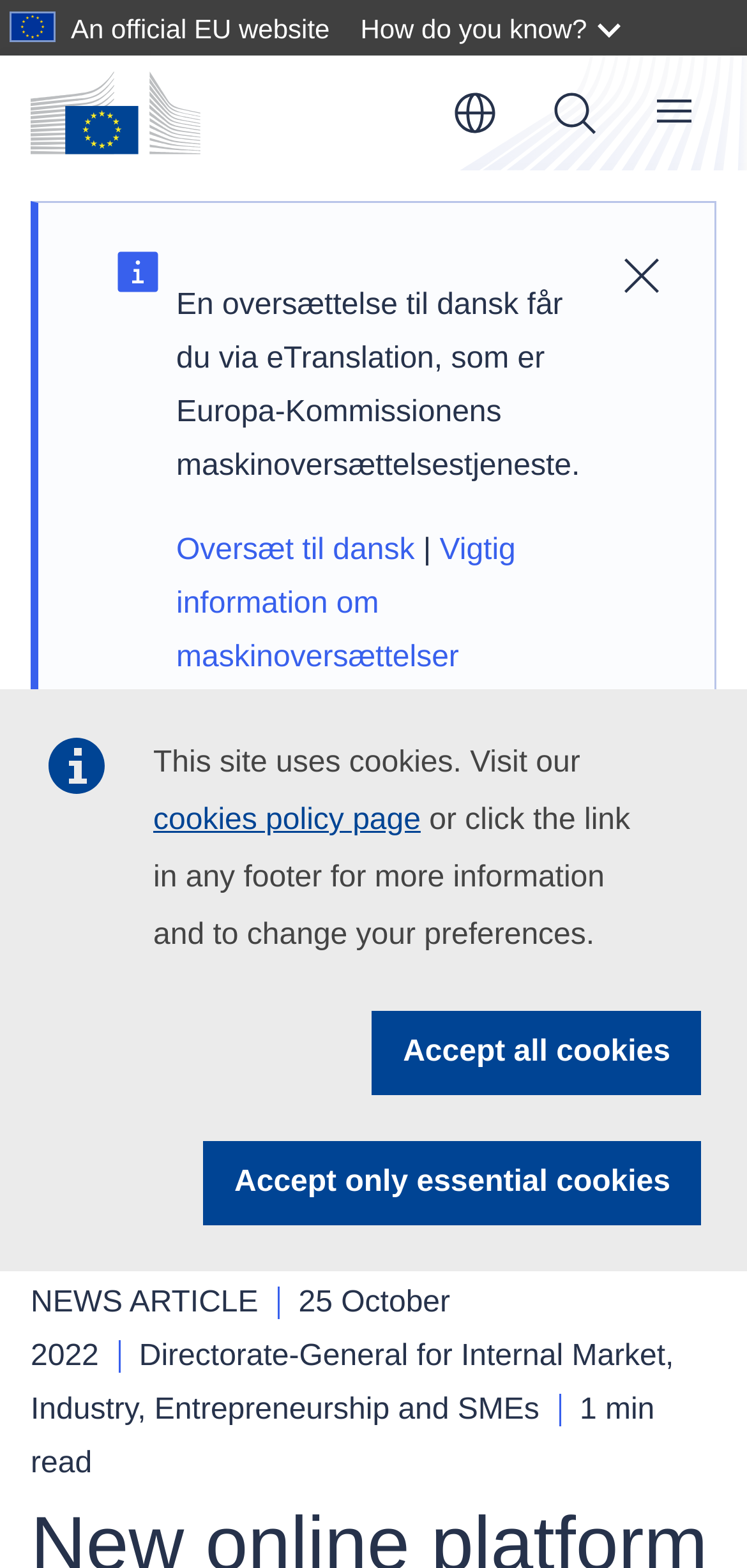How long does it take to read the news article?
Please answer the question with as much detail and depth as you can.

I found the answer by looking at the bottom of the news article, where it says '1 min read'.